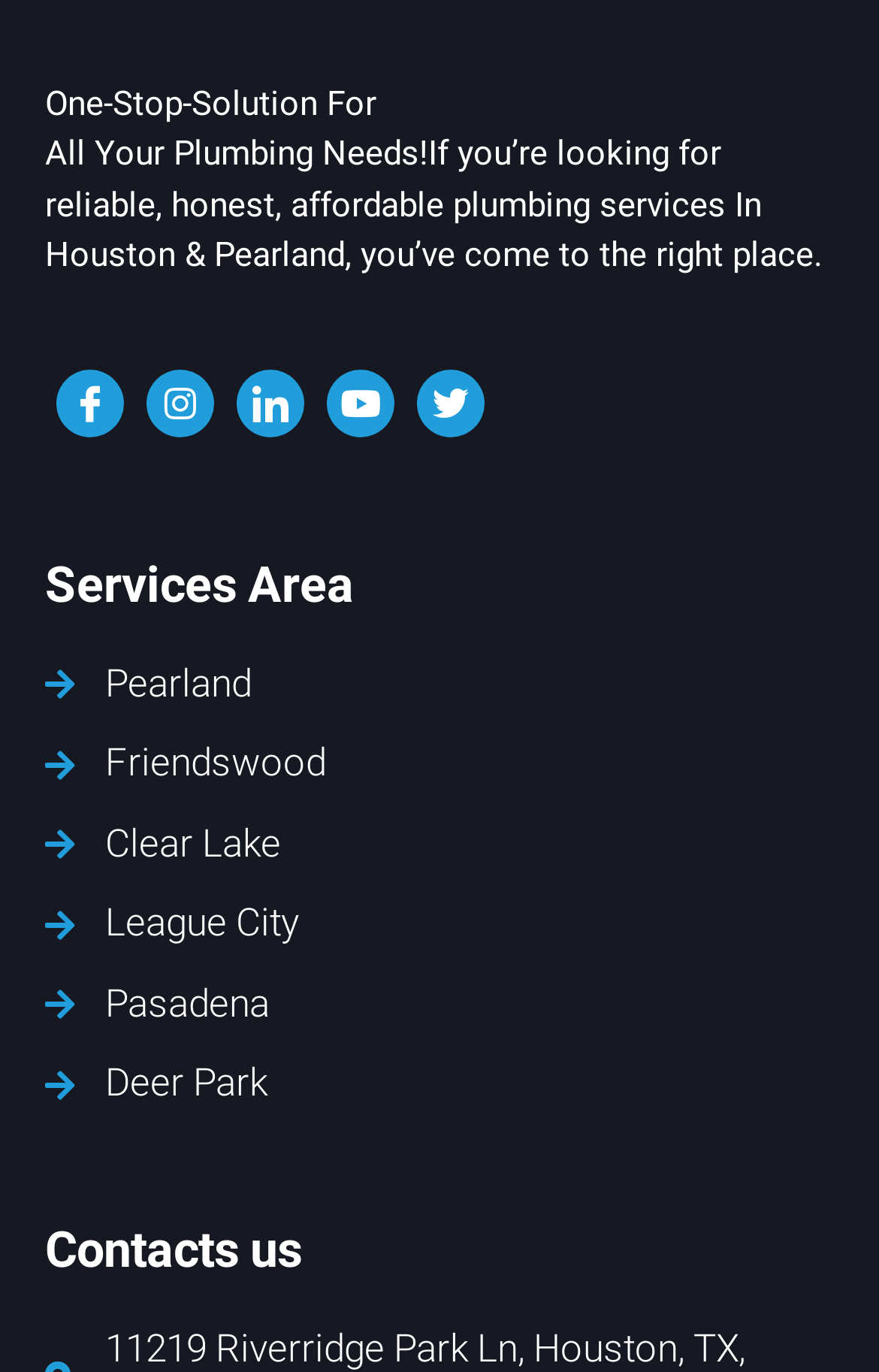Locate the bounding box coordinates of the clickable region to complete the following instruction: "Explore services in Pearland."

[0.051, 0.478, 0.949, 0.52]